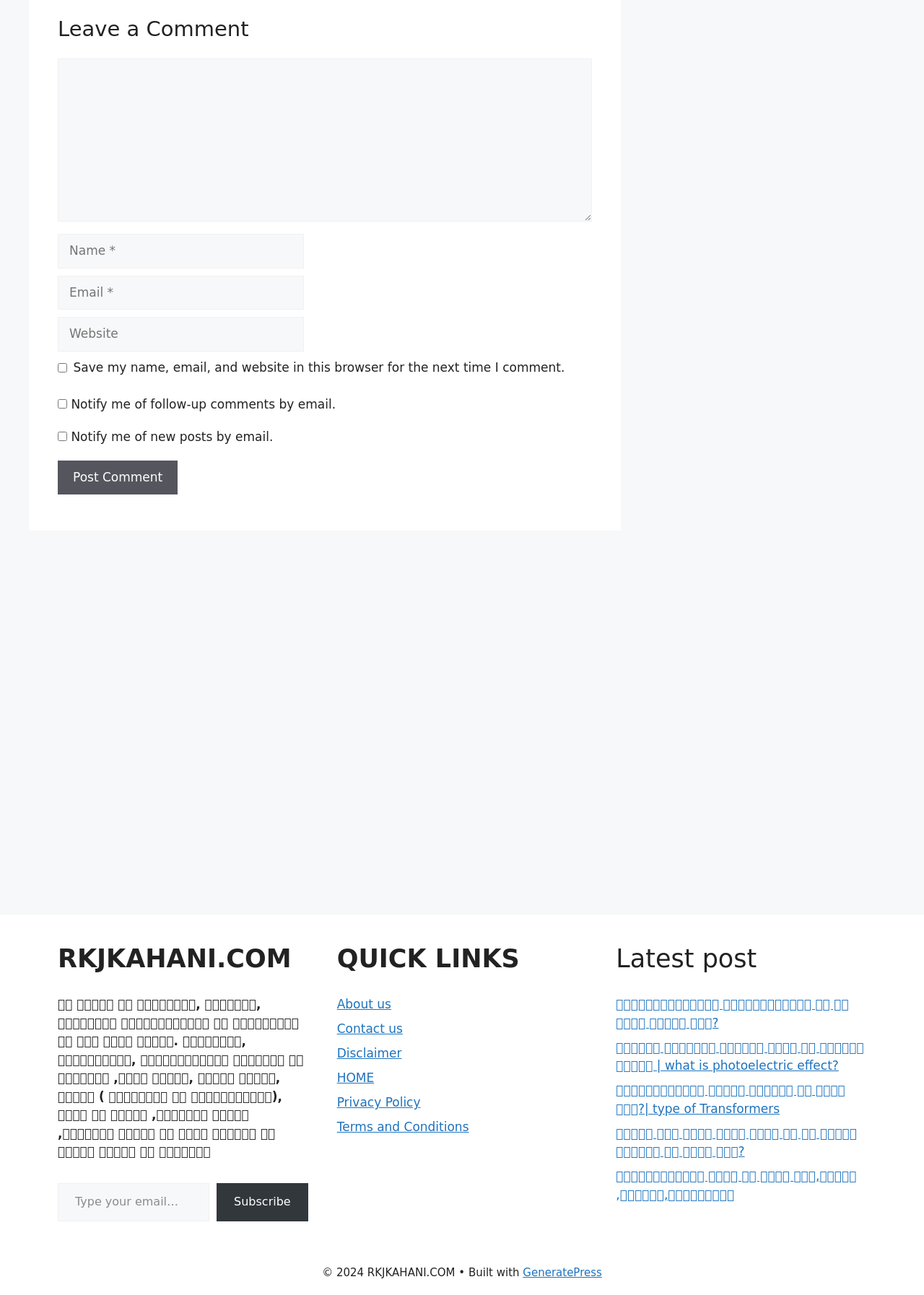Provide the bounding box coordinates for the area that should be clicked to complete the instruction: "Enter your name".

[0.062, 0.181, 0.329, 0.207]